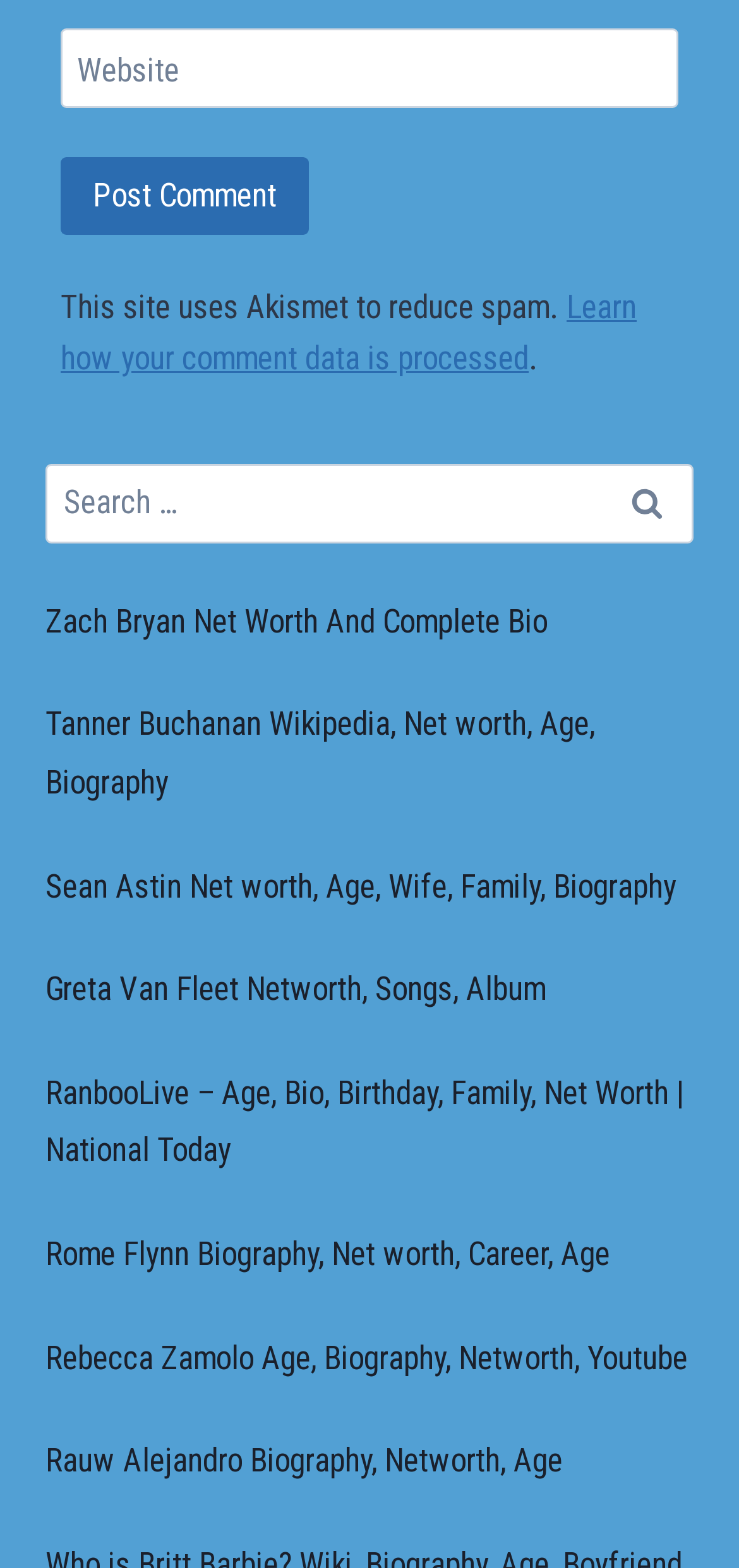Please answer the following question using a single word or phrase: 
What is the purpose of the links on the webpage?

To access individual biographies